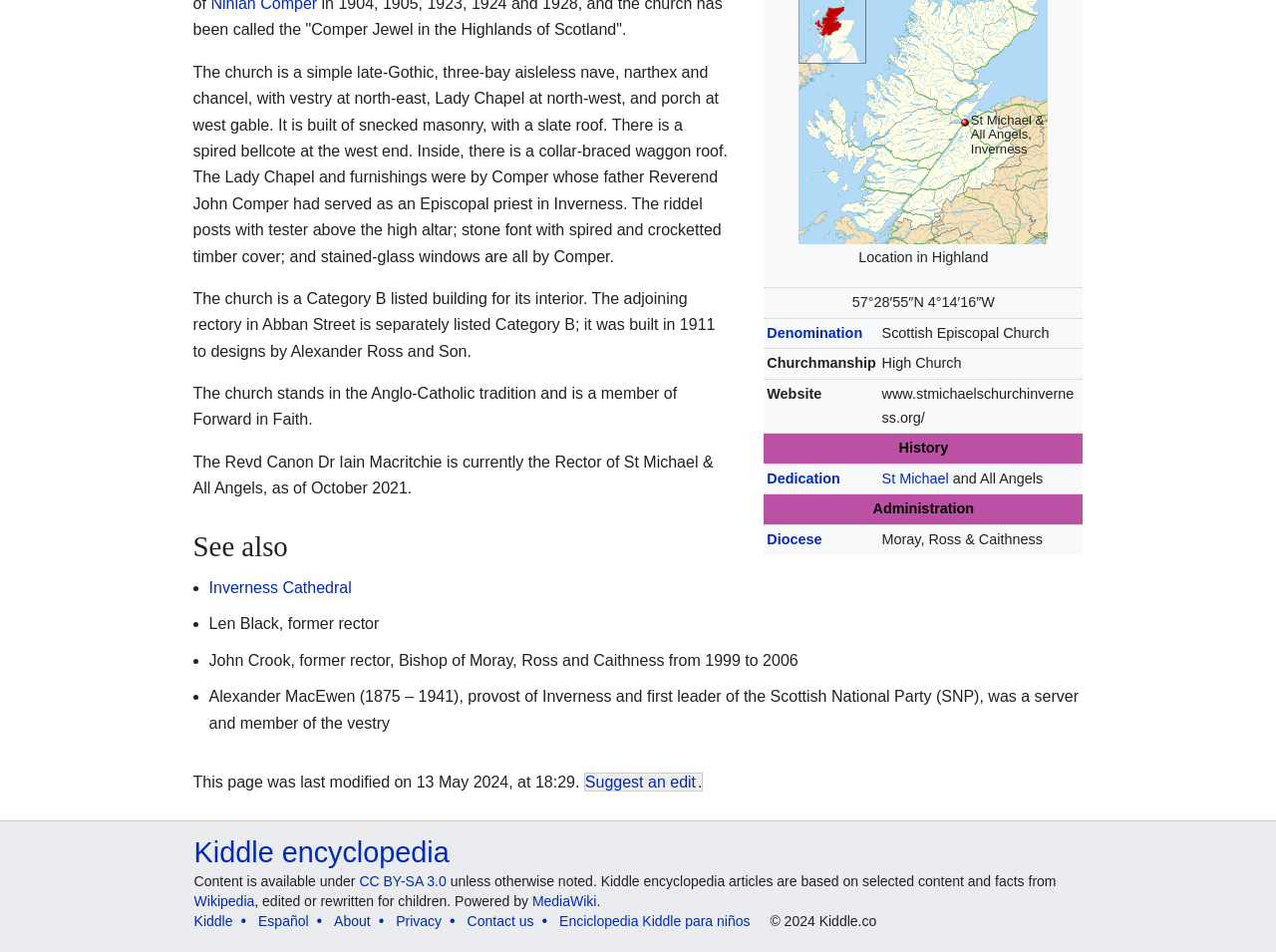Bounding box coordinates are given in the format (top-left x, top-left y, bottom-right x, bottom-right y). All values should be floating point numbers between 0 and 1. Provide the bounding box coordinate for the UI element described as: Diocese

[0.601, 0.558, 0.644, 0.575]